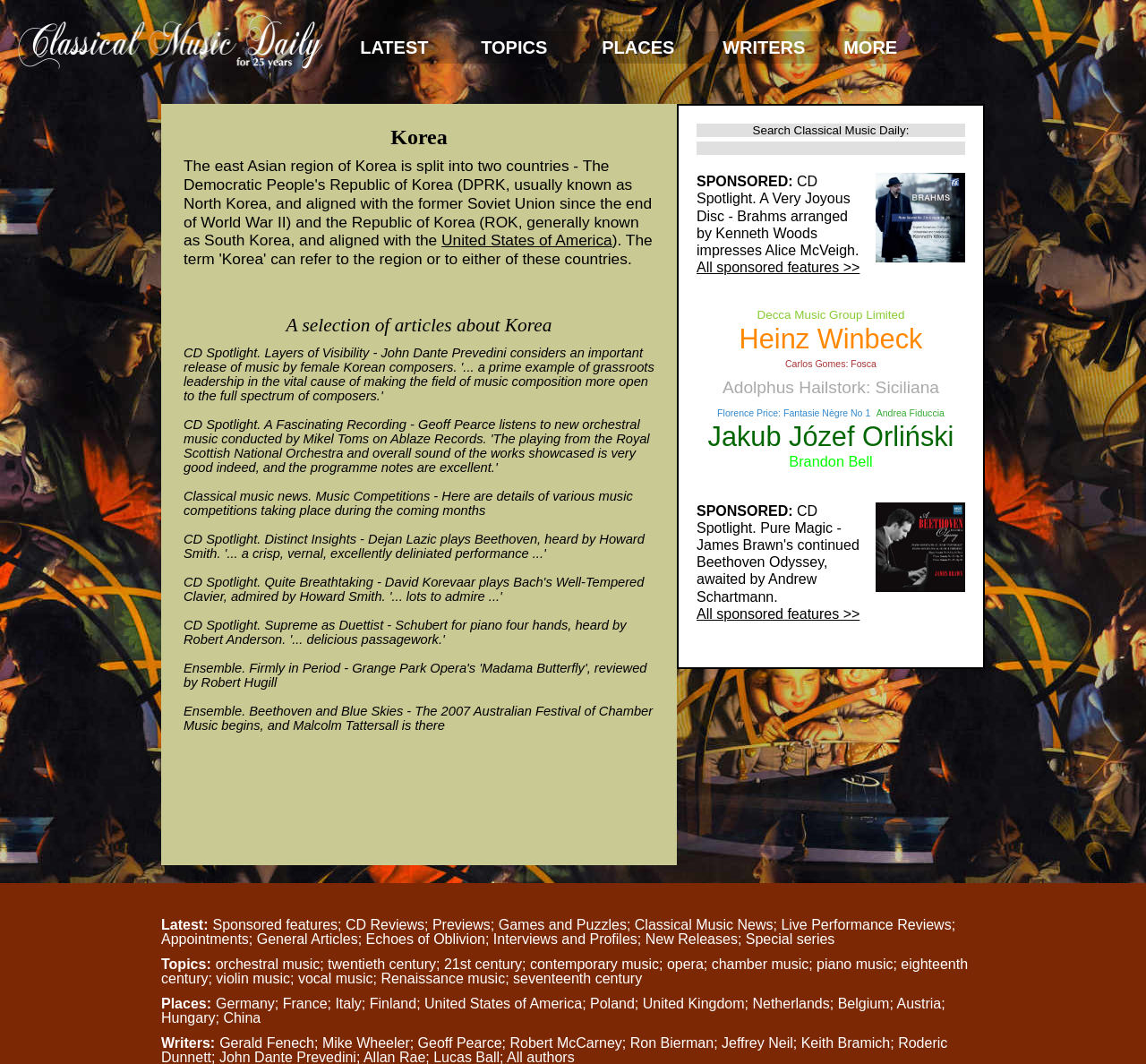Locate the bounding box coordinates of the area to click to fulfill this instruction: "Read about Brahms arranged by Kenneth Woods". The bounding box should be presented as four float numbers between 0 and 1, in the order [left, top, right, bottom].

[0.608, 0.163, 0.75, 0.242]